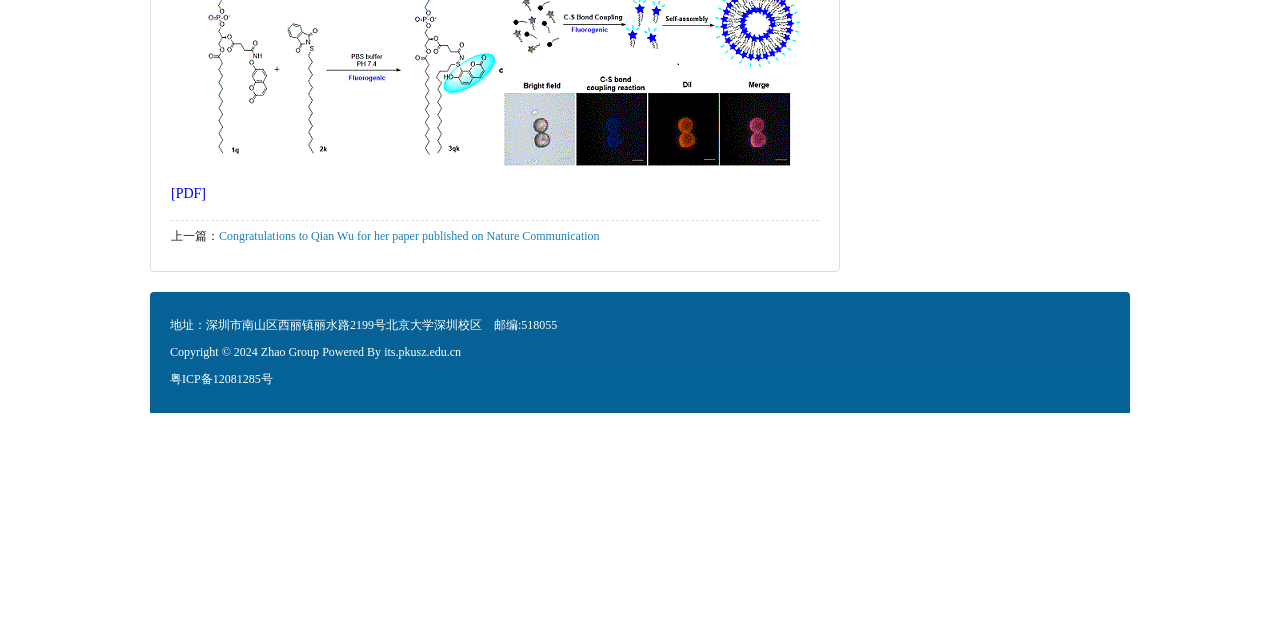Provide the bounding box coordinates in the format (top-left x, top-left y, bottom-right x, bottom-right y). All values are floating point numbers between 0 and 1. Determine the bounding box coordinate of the UI element described as: Interviews (778)

None